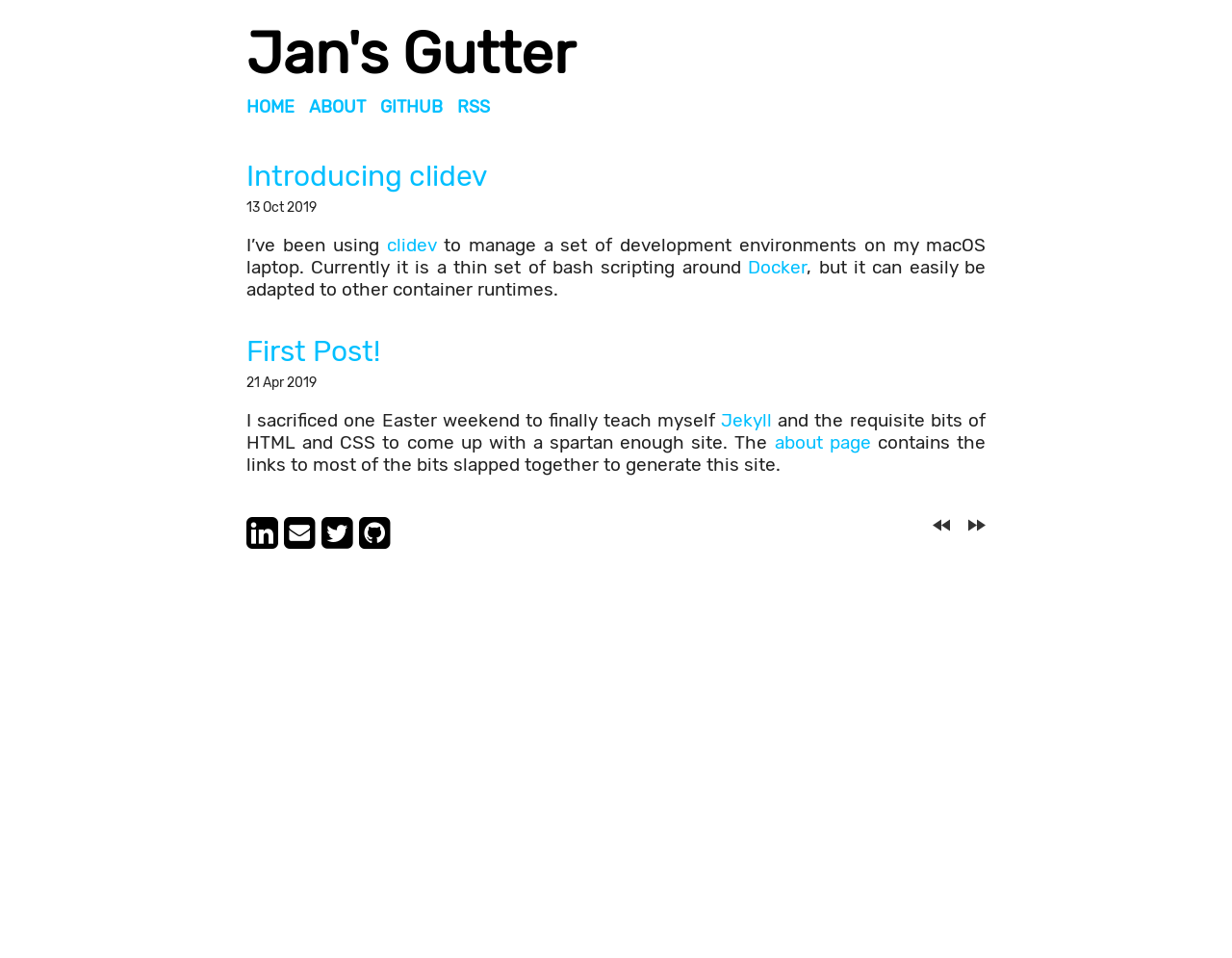Can you specify the bounding box coordinates for the region that should be clicked to fulfill this instruction: "visit clidev".

[0.314, 0.244, 0.354, 0.267]